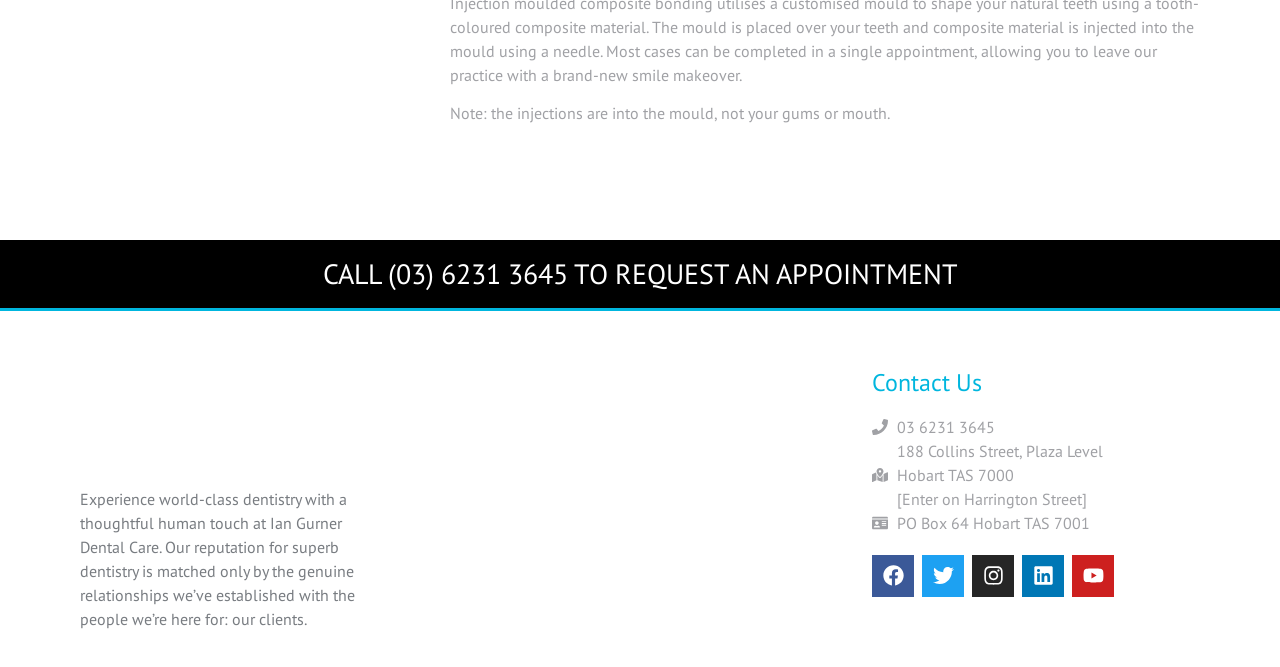Given the webpage screenshot and the description, determine the bounding box coordinates (top-left x, top-left y, bottom-right x, bottom-right y) that define the location of the UI element matching this description: 03 6231 3645

[0.682, 0.622, 0.937, 0.658]